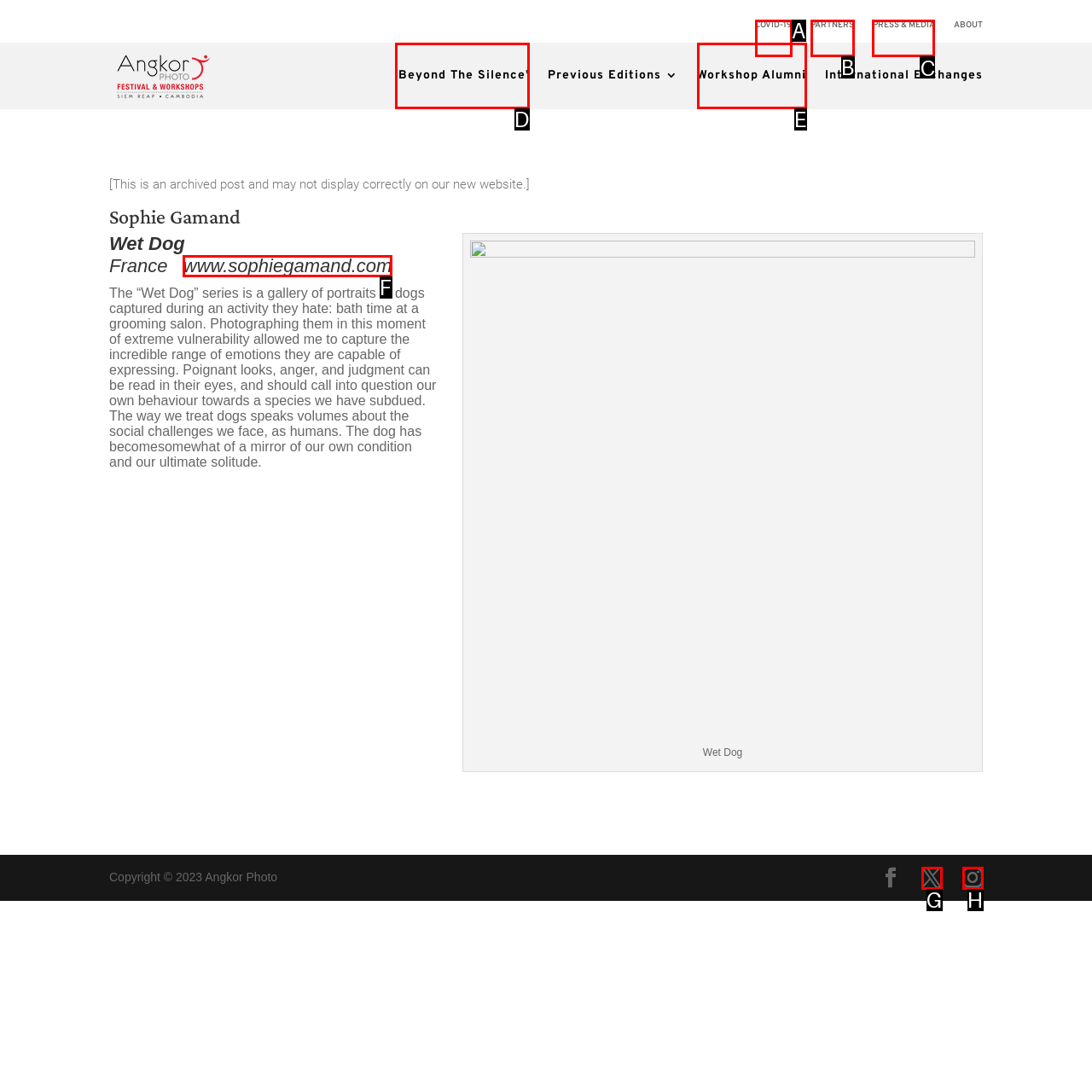Identify the correct UI element to click for this instruction: Share this post on Facebook
Respond with the appropriate option's letter from the provided choices directly.

None